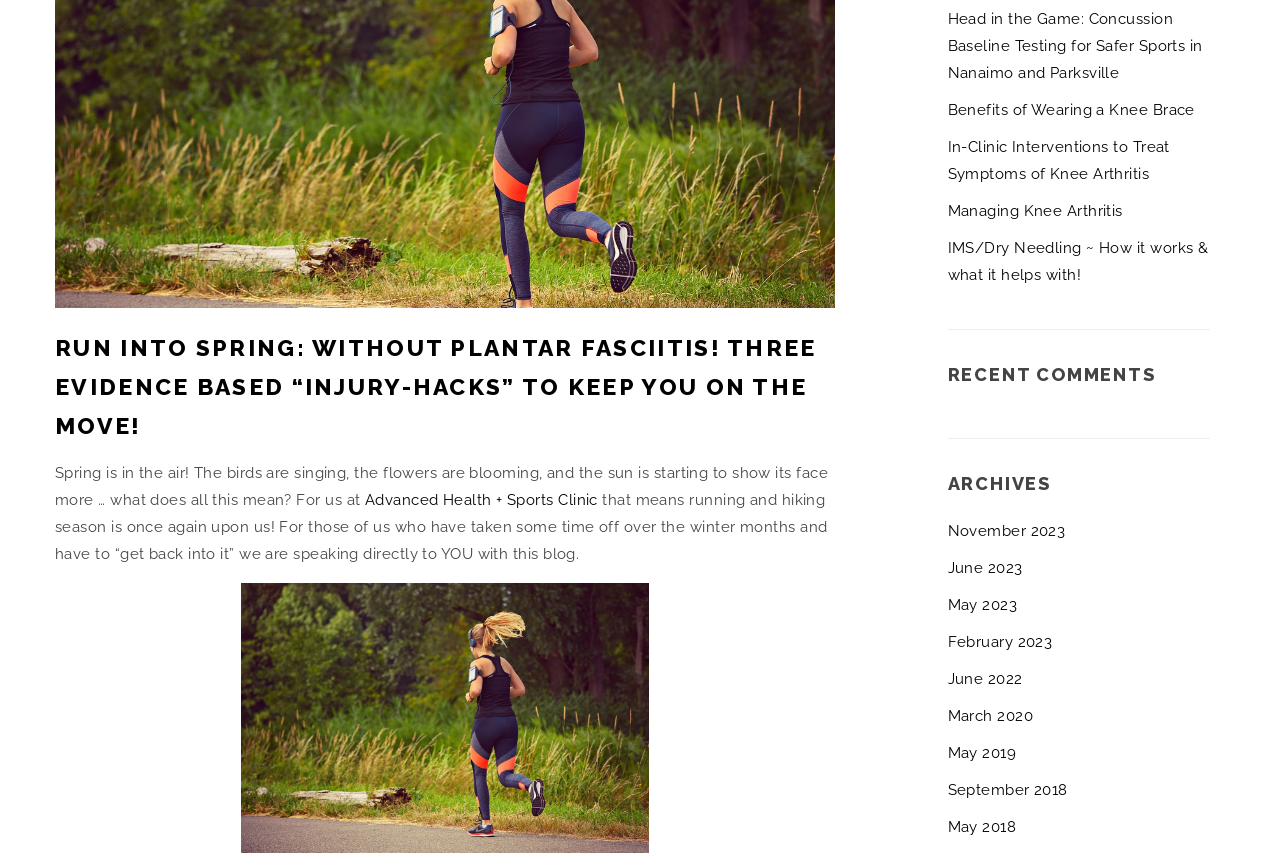Please determine the bounding box of the UI element that matches this description: November 2023. The coordinates should be given as (top-left x, top-left y, bottom-right x, bottom-right y), with all values between 0 and 1.

[0.74, 0.612, 0.832, 0.633]